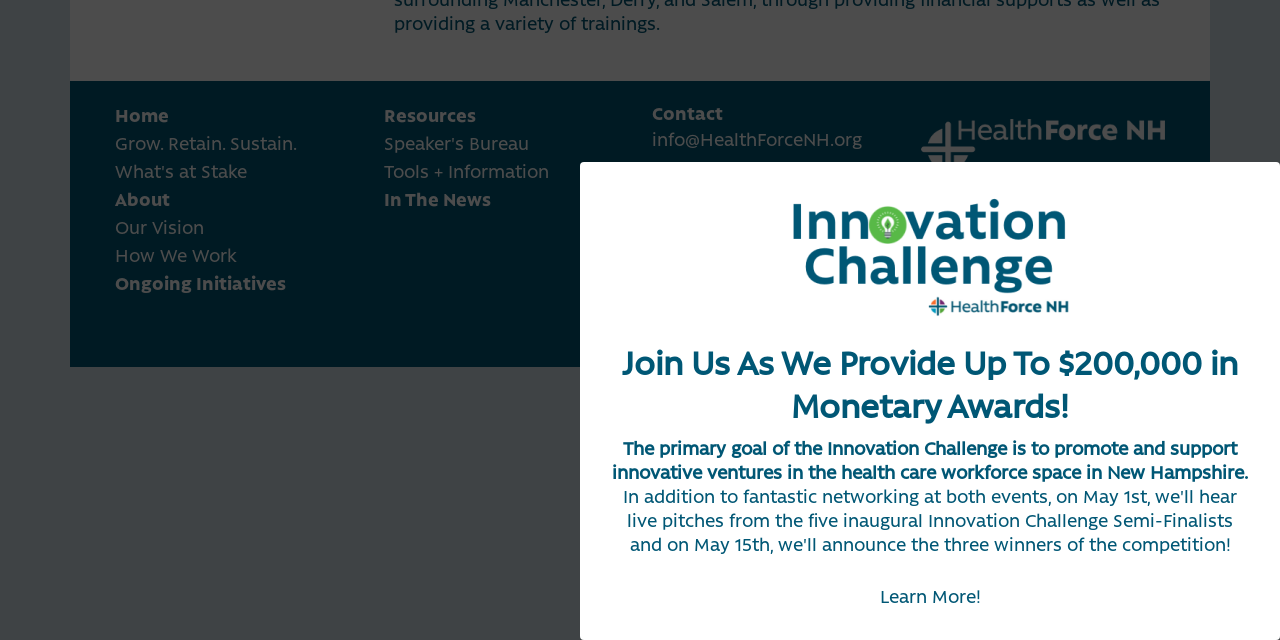Determine the bounding box coordinates of the UI element described below. Use the format (top-left x, top-left y, bottom-right x, bottom-right y) with floating point numbers between 0 and 1: Grow. Retain. Sustain.

[0.09, 0.204, 0.232, 0.242]